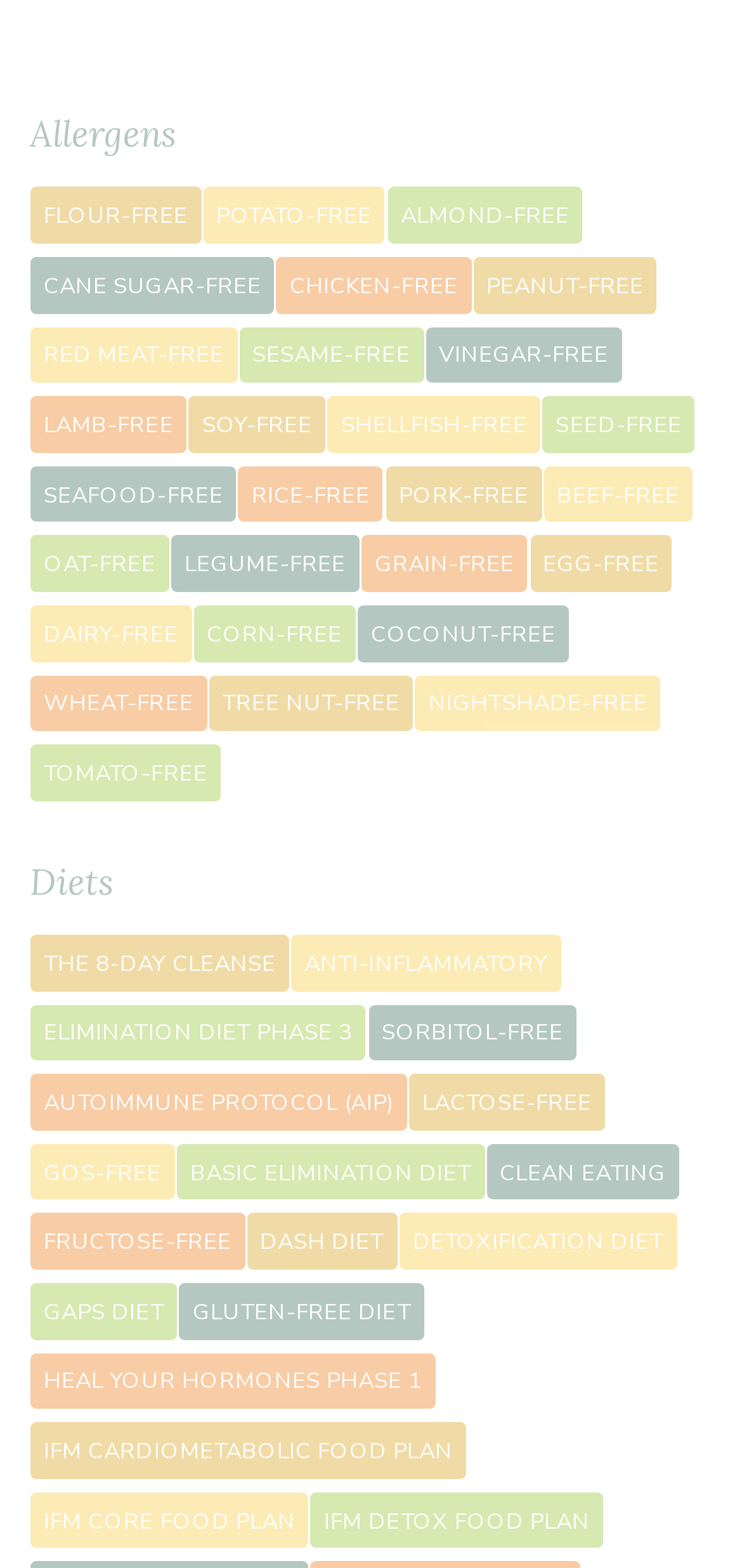Using the provided element description: "Heal Your Hormones Phase 1", identify the bounding box coordinates. The coordinates should be four floats between 0 and 1 in the order [left, top, right, bottom].

[0.041, 0.863, 0.587, 0.899]